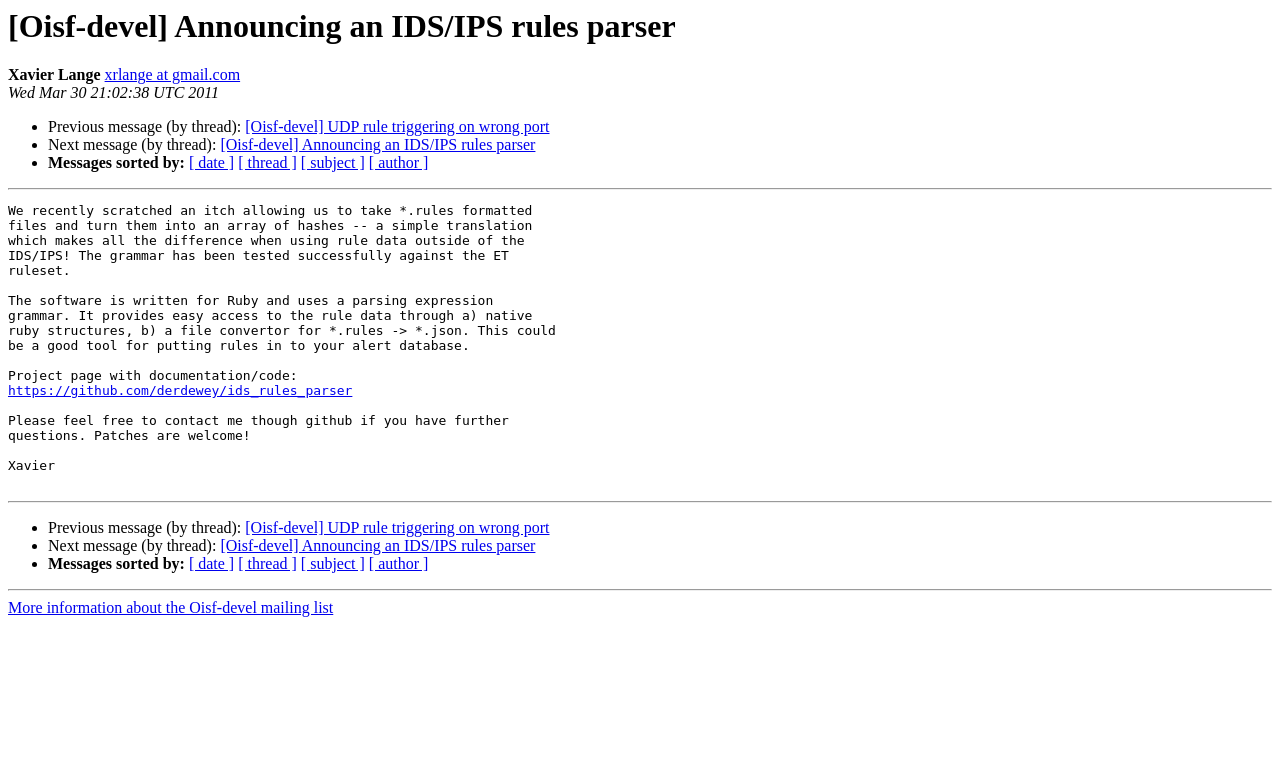Describe all the visual and textual components of the webpage comprehensively.

This webpage appears to be an archived email thread from the Oisf-devel mailing list. At the top, there is a heading that reads "[Oisf-devel] Announcing an IDS/IPS rules parser" and is followed by the sender's name, "Xavier Lange", and their email address, "xrlange at gmail.com". The date of the email, "Wed Mar 30 21:02:38 UTC 2011", is also displayed.

Below the heading, there are navigation links to previous and next messages in the thread, as well as links to sort messages by date, thread, subject, or author. These links are arranged in a horizontal list with bullet points.

The main content of the email is a message from Xavier Lange, which describes a new IDS/IPS rules parser project. The parser can take *.rules formatted files and convert them into an array of hashes, making it easier to use rule data outside of the IDS/IPS. The project is written in Ruby and uses a parsing expression grammar. The message also includes a link to the project page on GitHub, where users can find documentation and code.

At the bottom of the page, there is a horizontal separator, followed by another set of navigation links to previous and next messages in the thread, as well as links to sort messages by date, thread, subject, or author. Finally, there is a link to more information about the Oisf-devel mailing list.